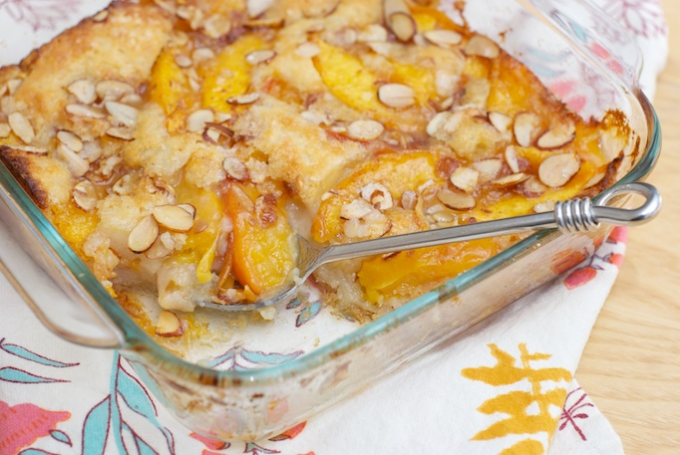Provide a one-word or one-phrase answer to the question:
What is the purpose of the silver spoon?

To serve the dessert